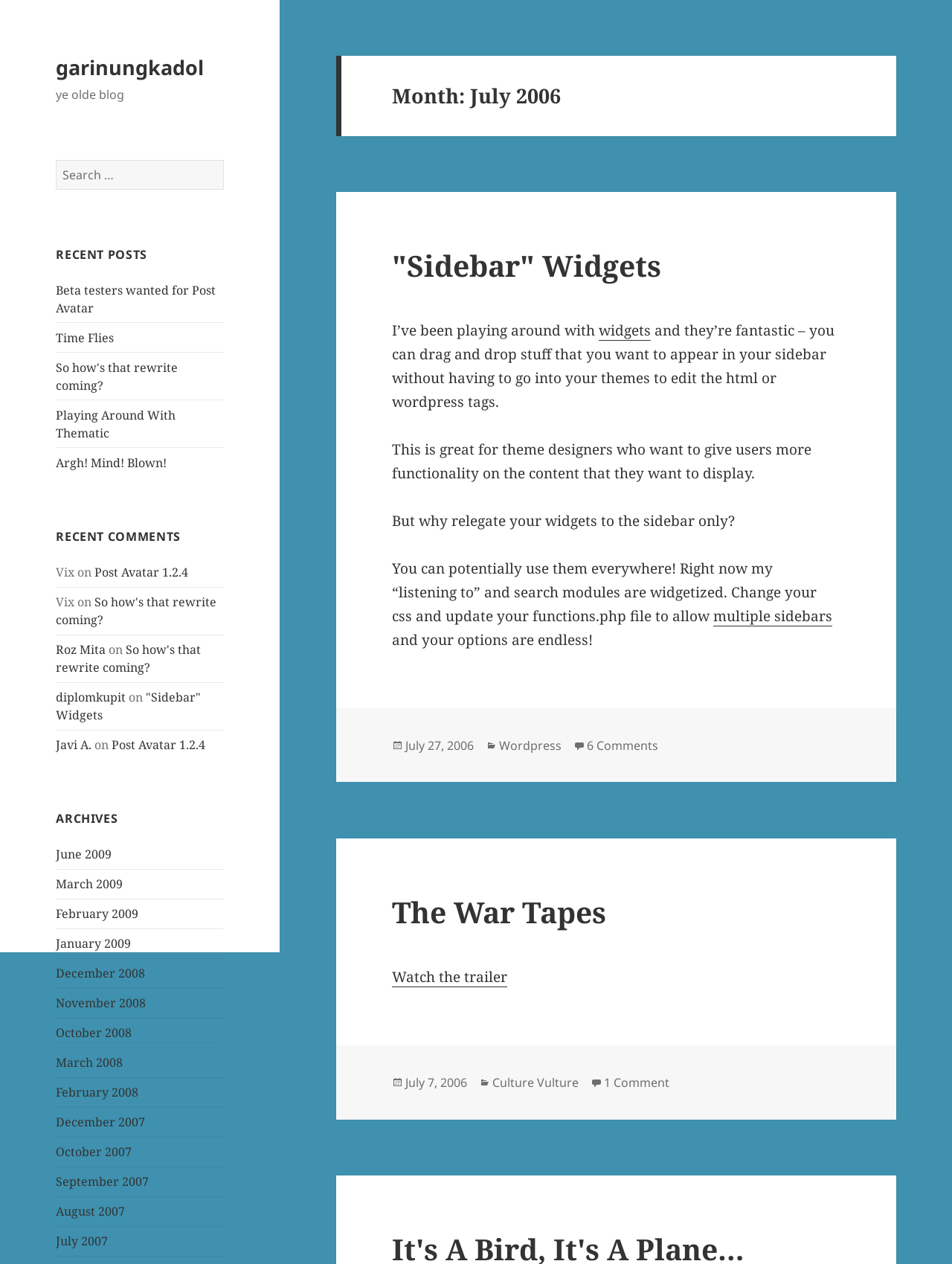What is the title of the first article?
Give a single word or phrase as your answer by examining the image.

"Sidebar" Widgets